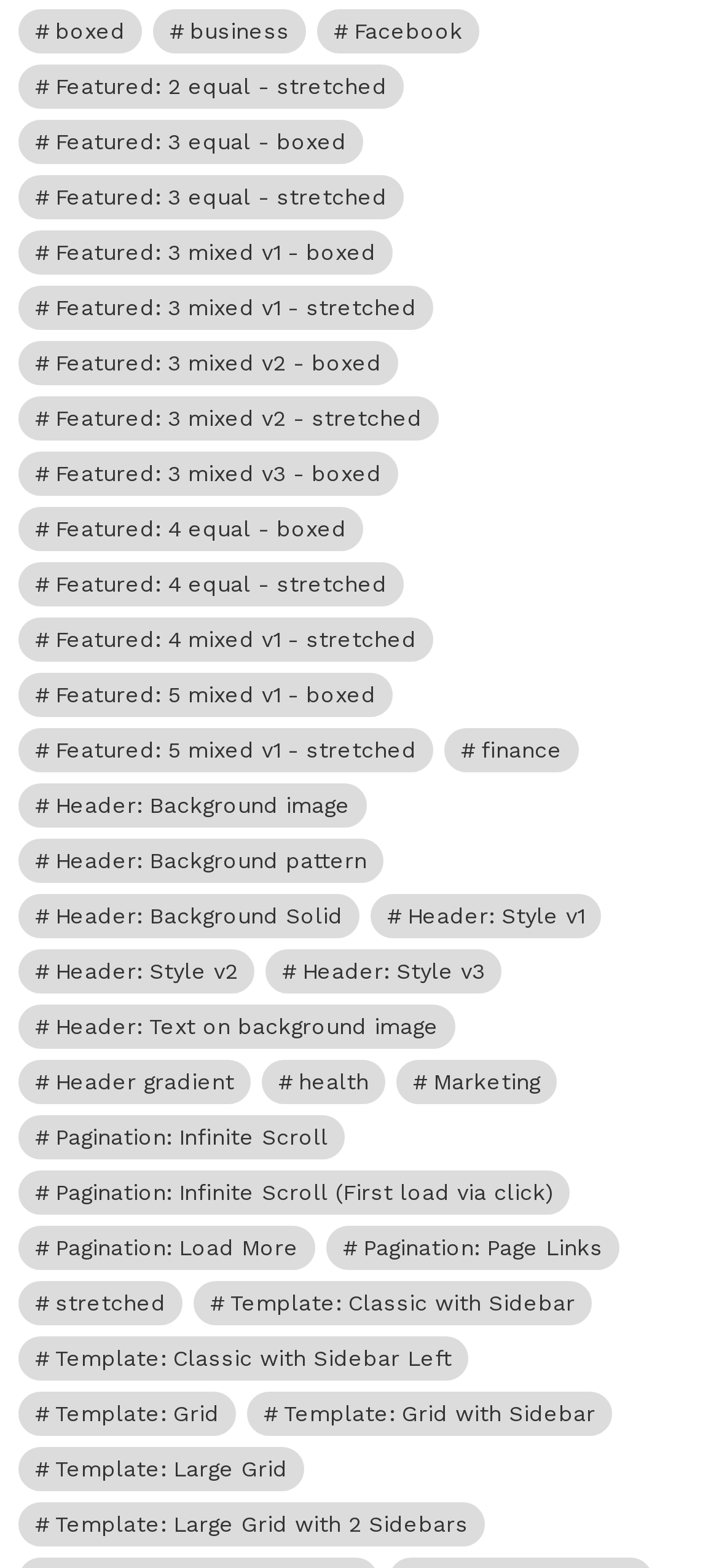How many featured link categories are there?
Answer the question with a single word or phrase derived from the image.

12